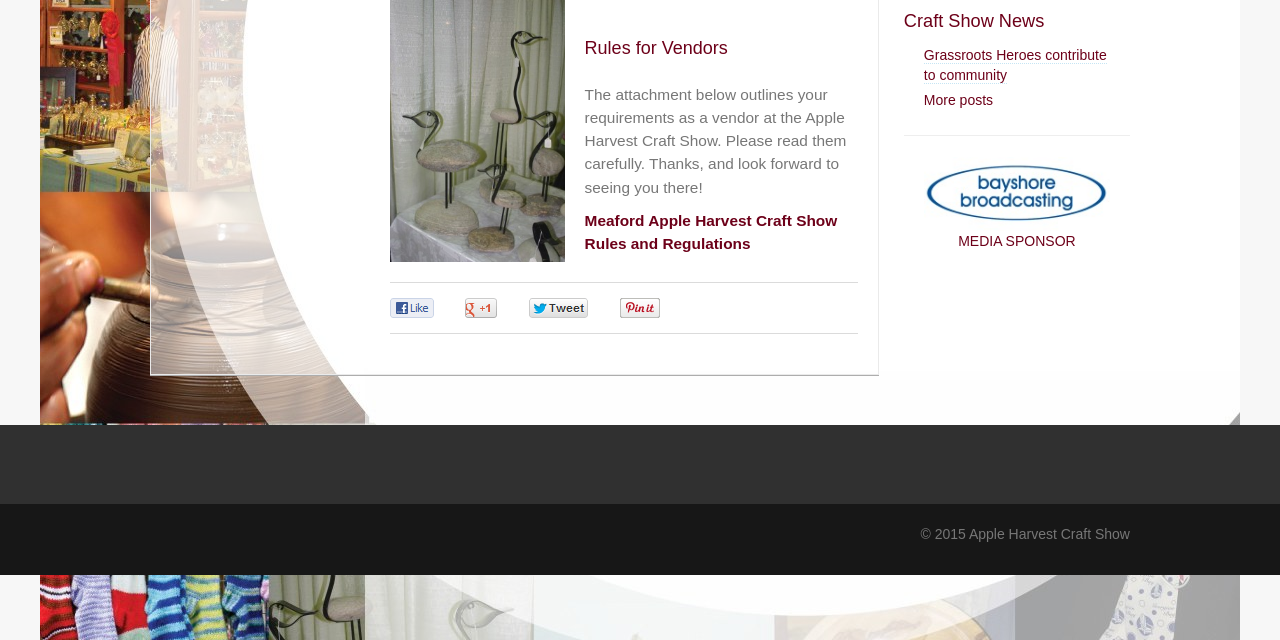Given the element description, predict the bounding box coordinates in the format (top-left x, top-left y, bottom-right x, bottom-right y), using floating point numbers between 0 and 1: Who we are

None